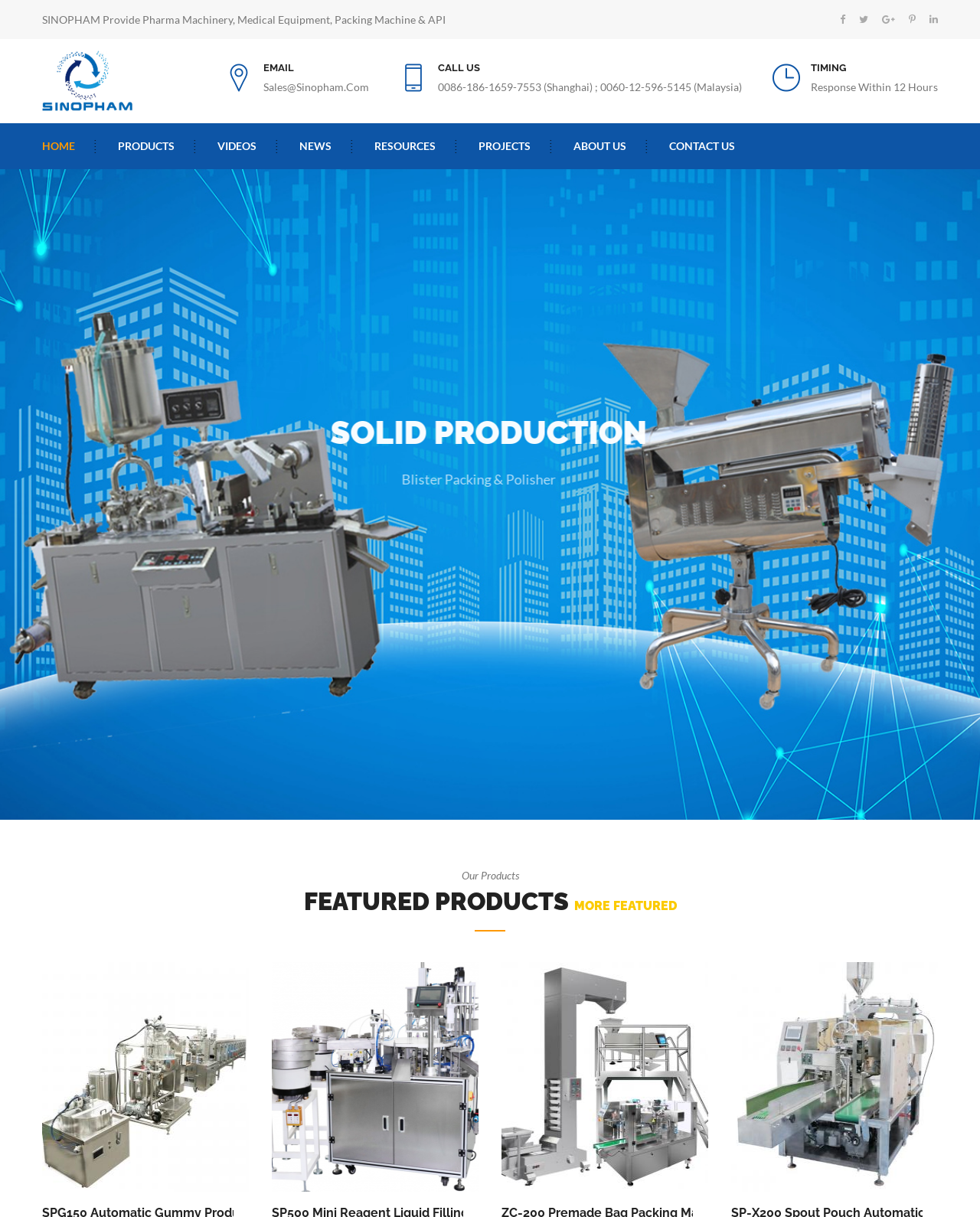Offer a meticulous description of the webpage's structure and content.

The webpage is about Sinopham, a company that provides pharma machinery, medical equipment, packing machines, and API. At the top right corner, there are five social media links represented by icons. Below them, the company's logo and name "Sinopham" are displayed, along with an image of the logo.

On the top left side, there are contact information and office timings. The email address "Sales@Sinopham.Com" and phone numbers for Shanghai and Malaysia offices are provided. The response time is mentioned as within 12 hours.

The main navigation menu is located below the contact information, with links to "HOME", "PRODUCTS", "VIDEOS", "NEWS", "RESOURCES", "PROJECTS", "ABOUT US", and "CONTACT US".

The main content of the webpage is divided into three sections, each with a heading and a brief description. The first section is about "SOLID PRODUCTION" and features a product called "Laboratory Lyophilizer". The second section is about "LABORATORY" and features a product called "Disintegration Tester". The third section is again about "SOLID PRODUCTION" and features a product called "Blister Packing & Polisher". Each section has a "READ MORE" link.

Below these sections, there is a heading "Our Products" and a subheading "FEATURED PRODUCTS MORE FEATURED". There is a link to "MORE FEATURED" products. At the bottom of the page, there are four empty links, possibly for pagination or other purposes.